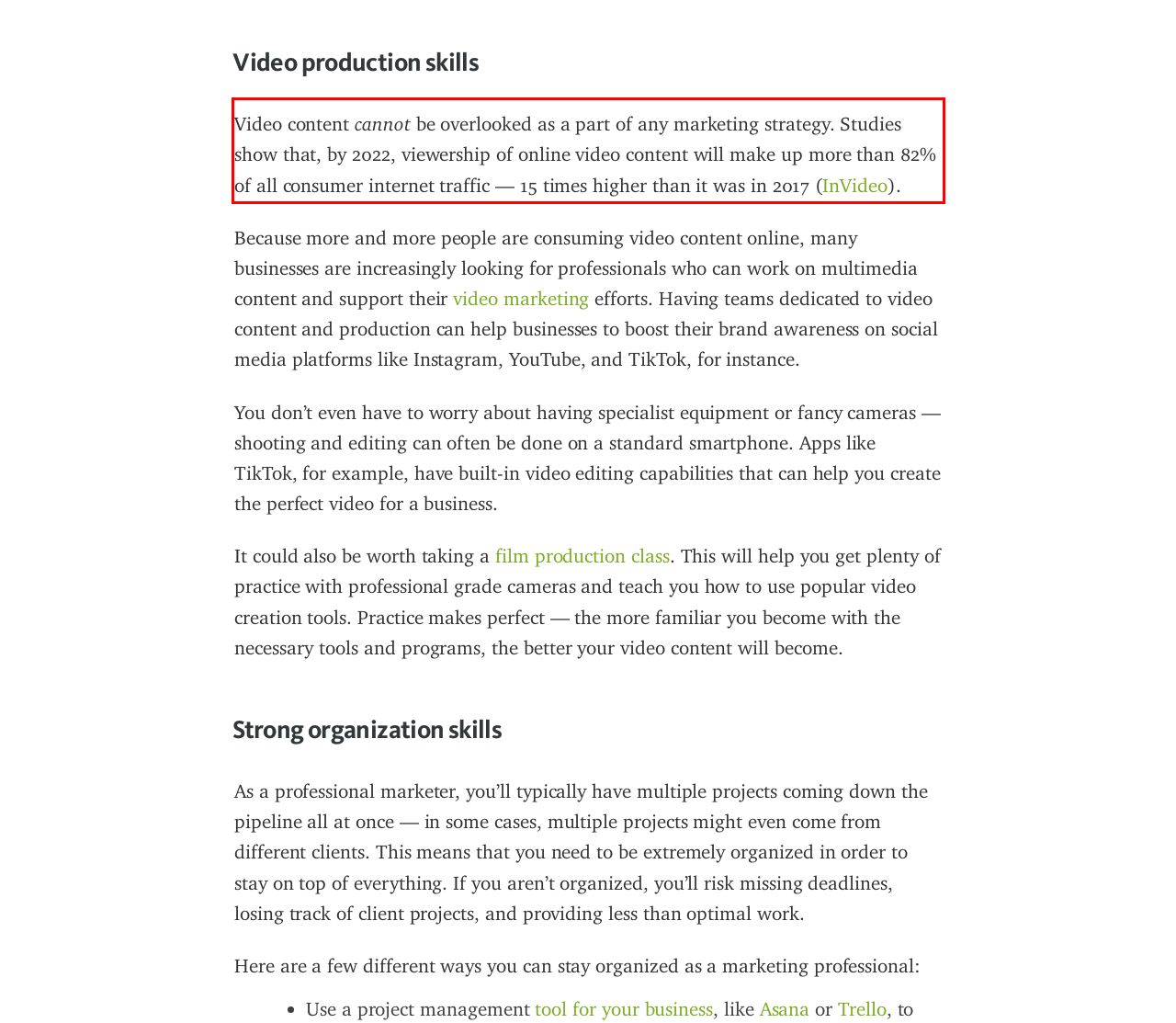You have a screenshot of a webpage with a red bounding box. Identify and extract the text content located inside the red bounding box.

Video content cannot be overlooked as a part of any marketing strategy. Studies show that, by 2022, viewership of online video content will make up more than 82% of all consumer internet traffic — 15 times higher than it was in 2017 (InVideo).